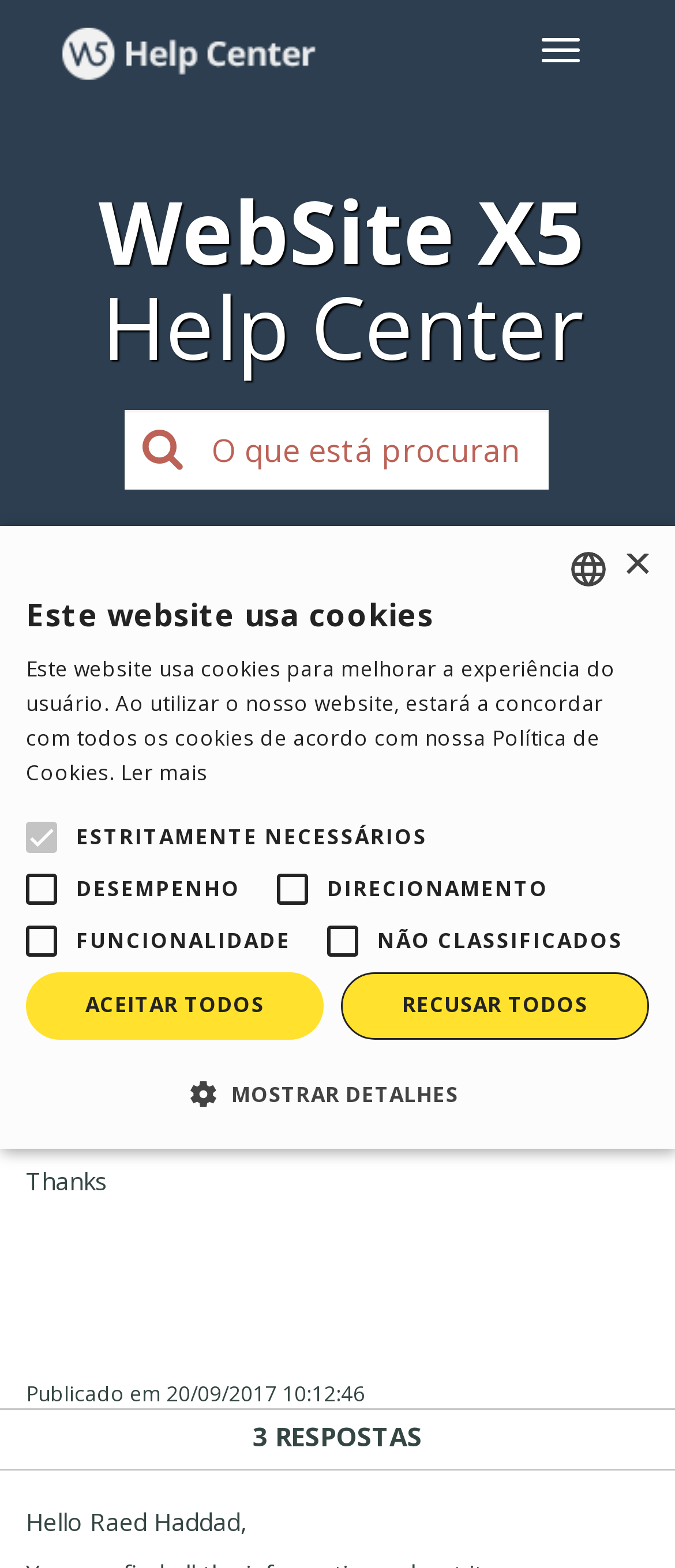Identify the bounding box coordinates for the region to click in order to carry out this instruction: "Read more about cookies". Provide the coordinates using four float numbers between 0 and 1, formatted as [left, top, right, bottom].

[0.179, 0.483, 0.308, 0.502]